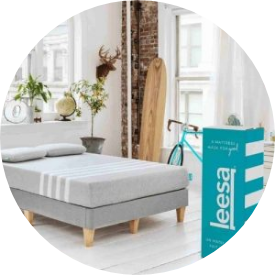Is there a bicycle in the room? From the image, respond with a single word or brief phrase.

Yes